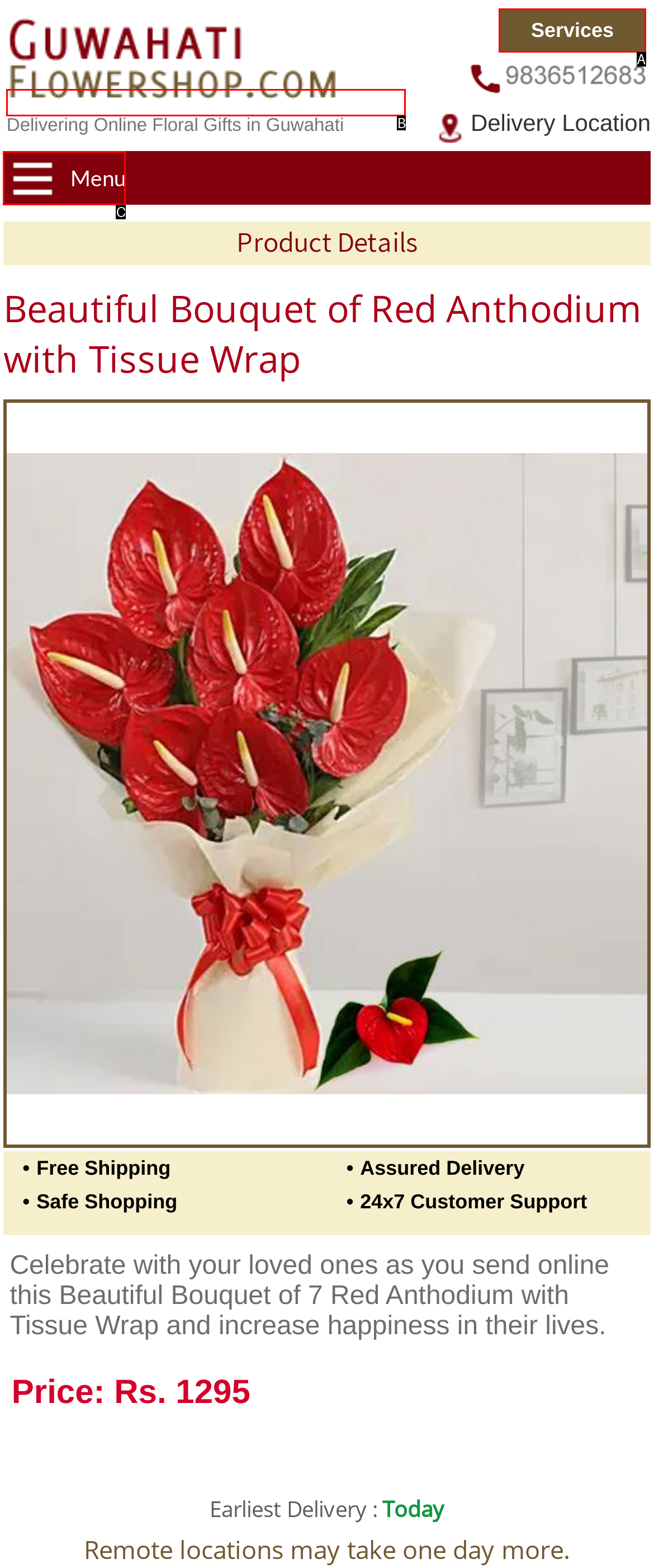Based on the description: Menu, identify the matching HTML element. Reply with the letter of the correct option directly.

C